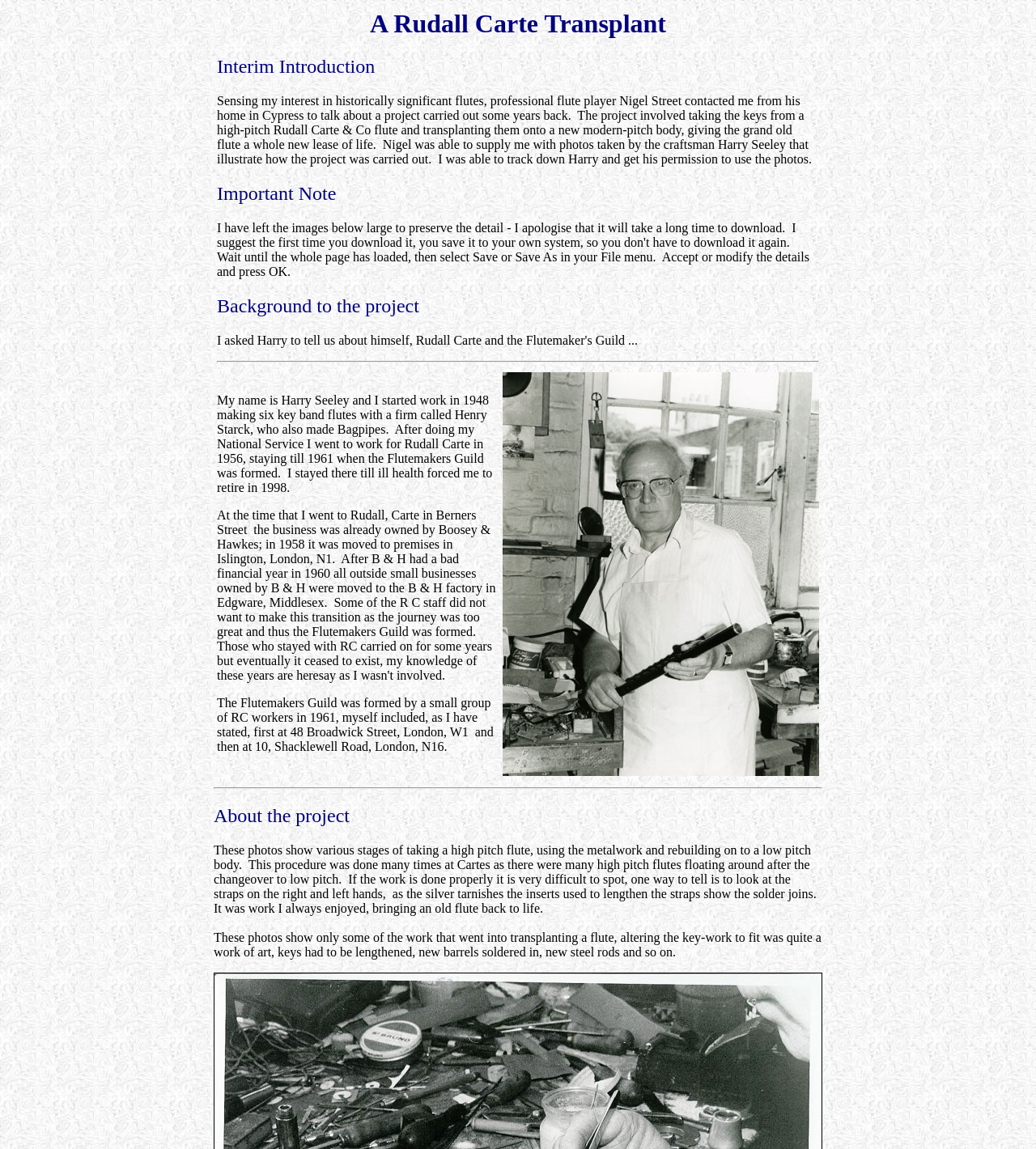What is Harry Seeley's profession?
From the image, respond using a single word or phrase.

Flutemaker